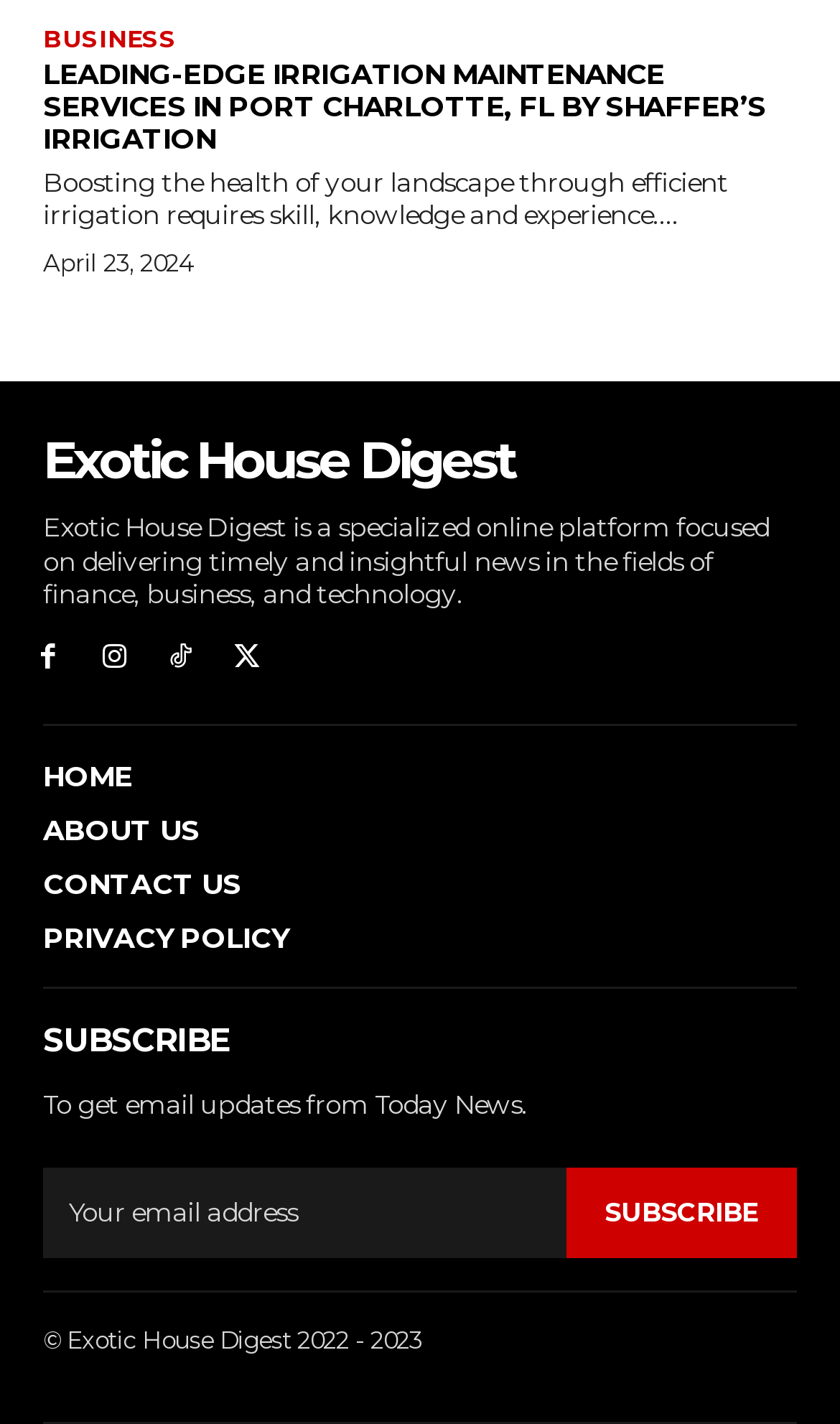Can you find the bounding box coordinates for the element to click on to achieve the instruction: "Click BUSINESS"?

[0.051, 0.018, 0.21, 0.037]